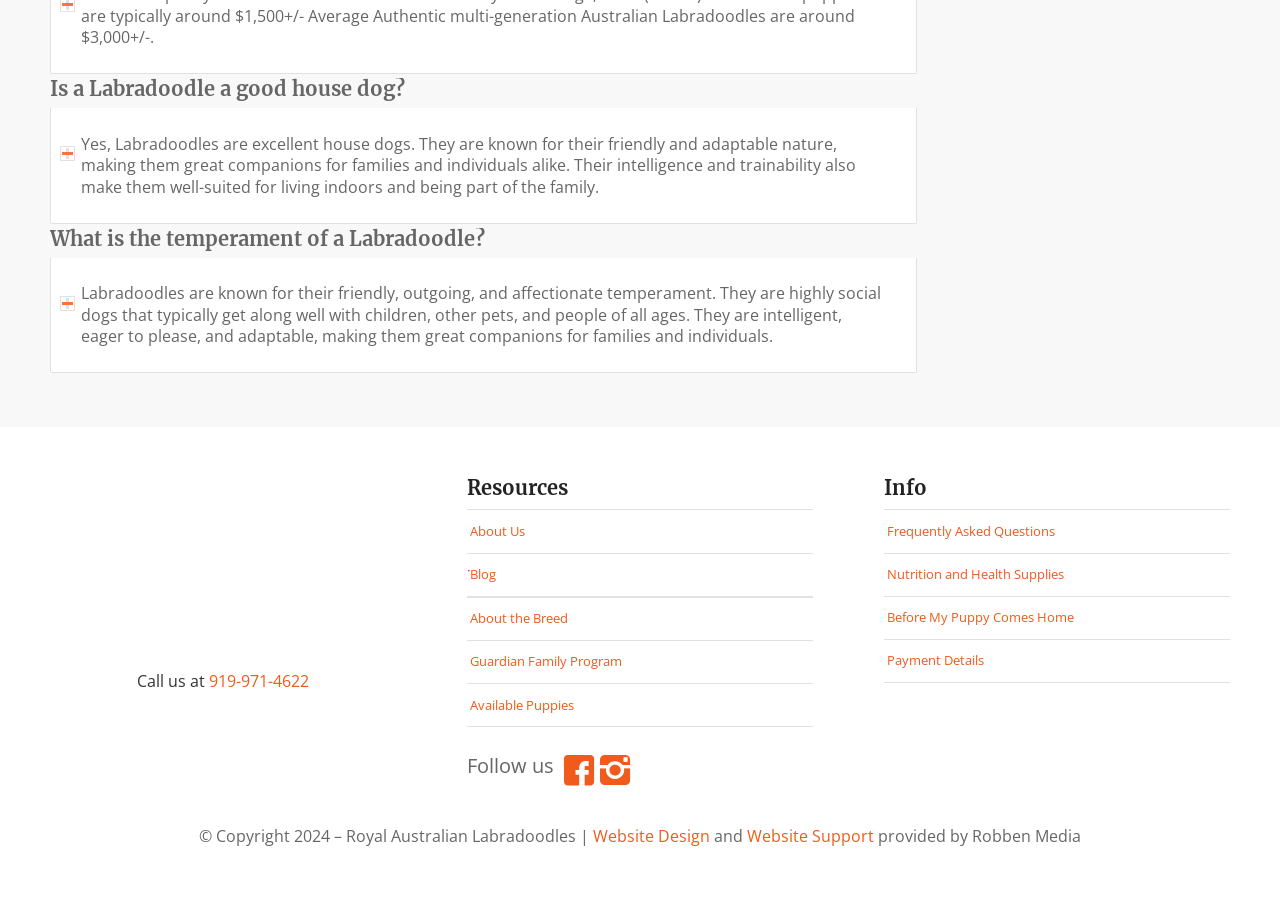Respond to the question below with a single word or phrase:
What is the phone number to call?

919-971-4622